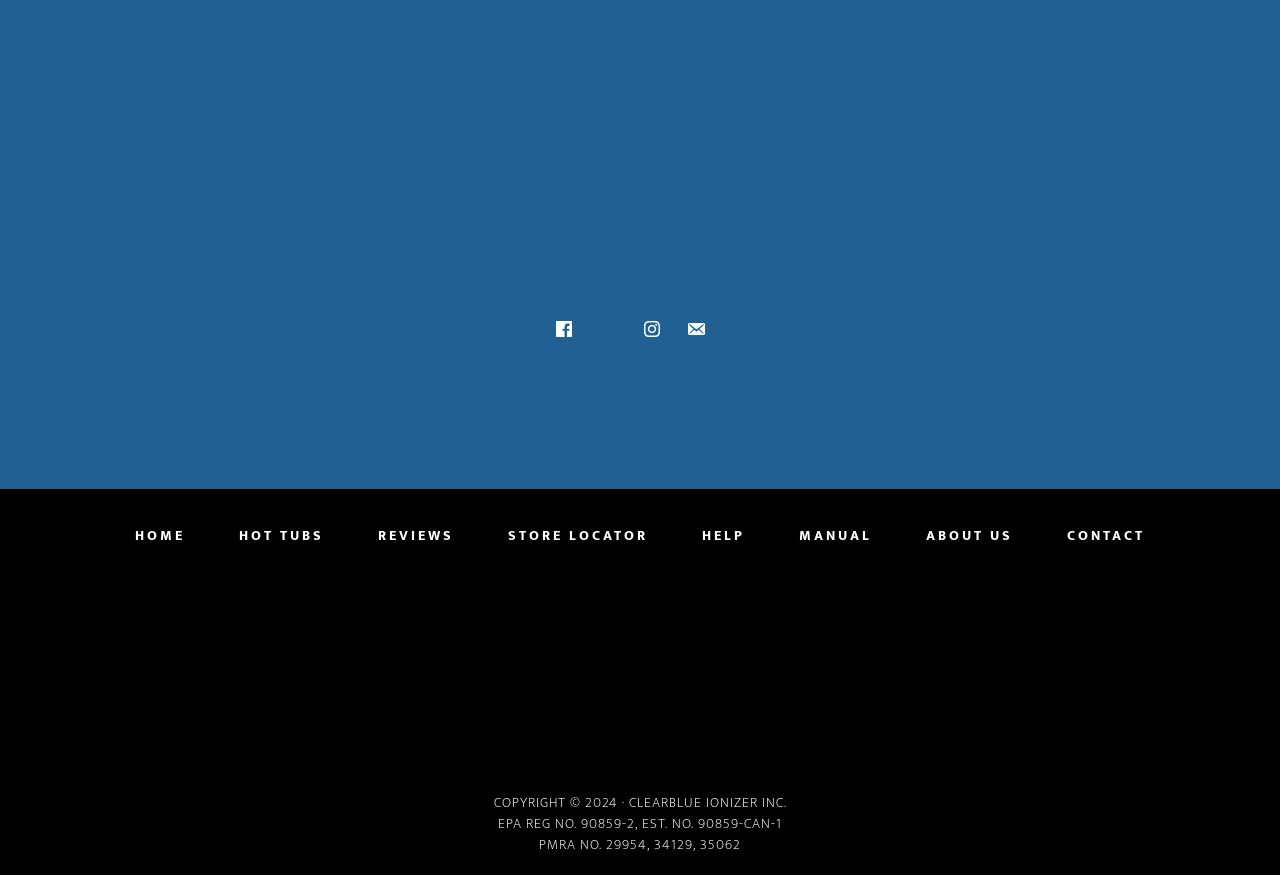Using the description "FER 2094: Sarah's Birthday", predict the bounding box of the relevant HTML element.

None